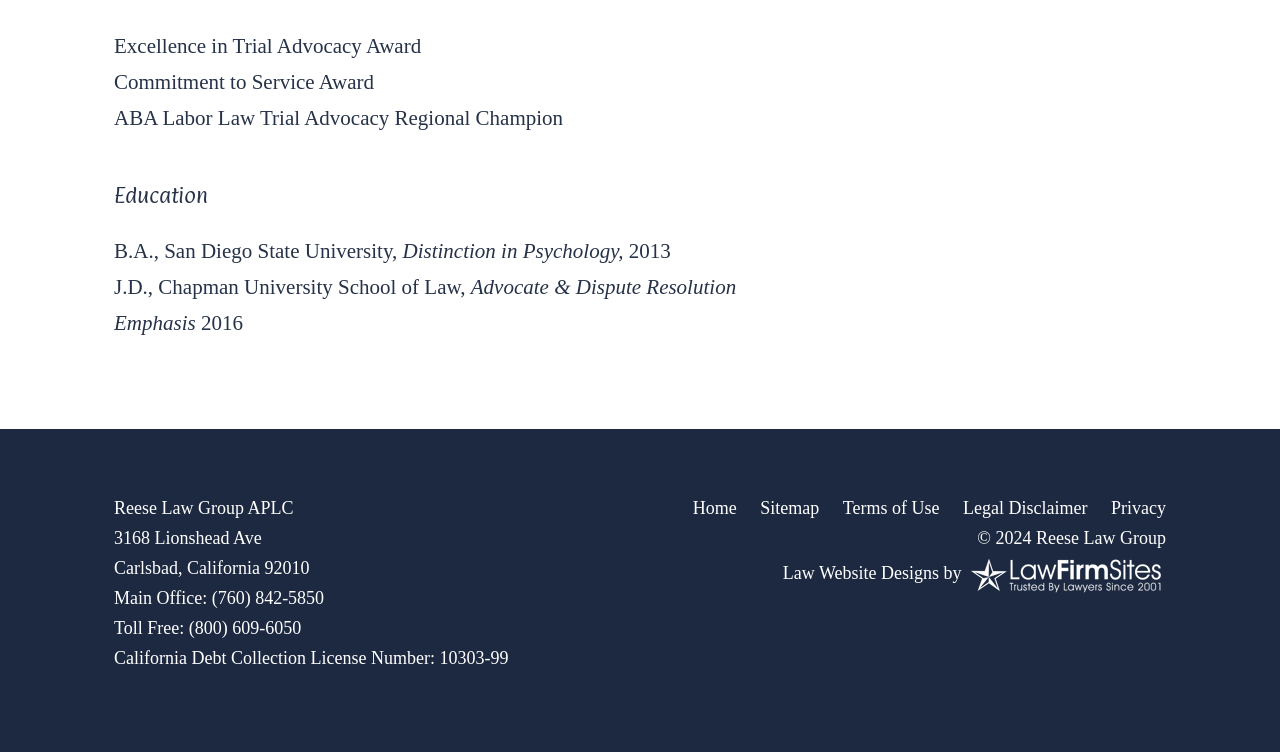Respond with a single word or phrase:
What is the copyright year of the website?

2024